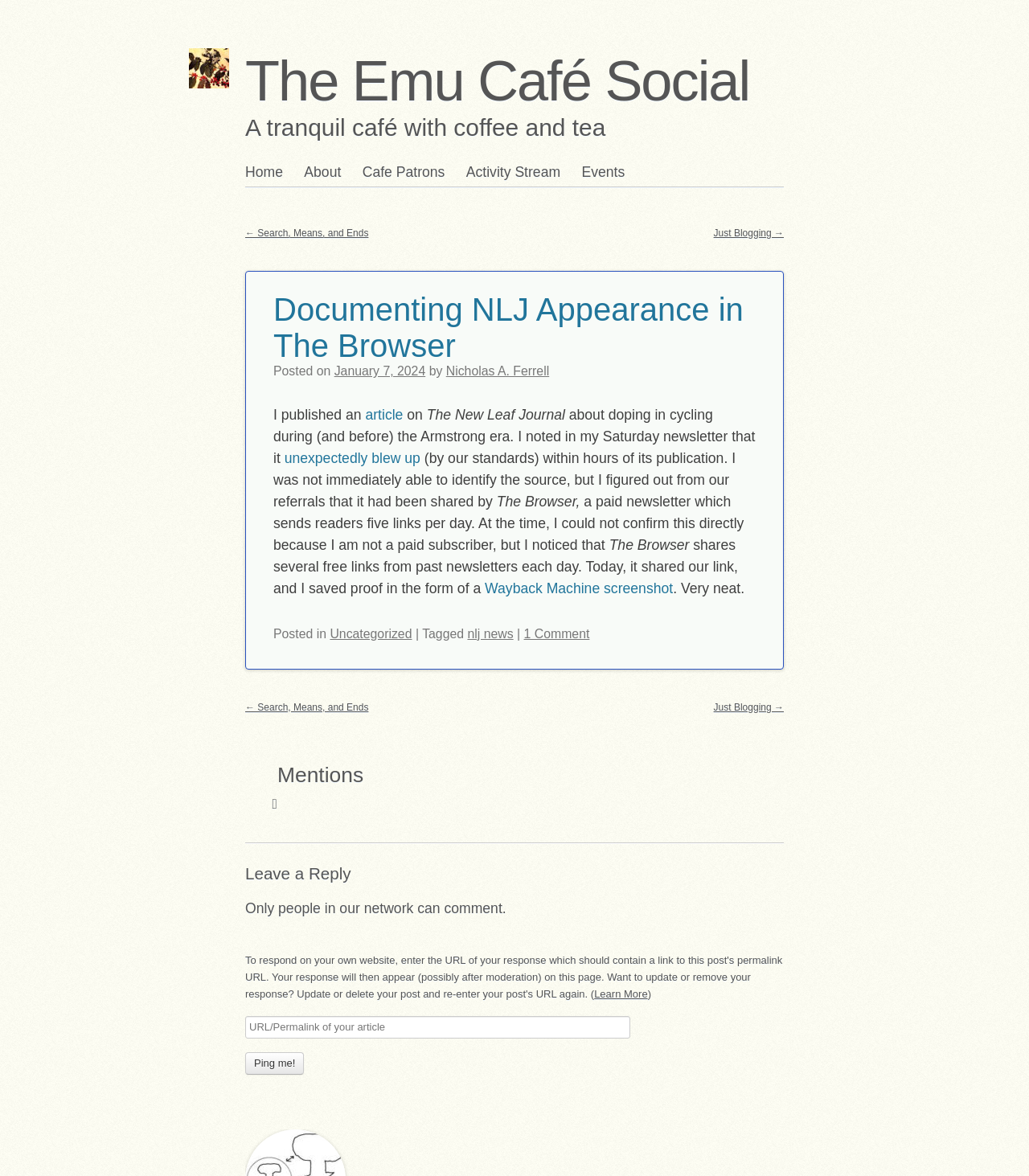Locate the bounding box coordinates of the clickable area needed to fulfill the instruction: "Click the 'Documenting NLJ Appearance in The Browser' link".

[0.266, 0.231, 0.723, 0.309]